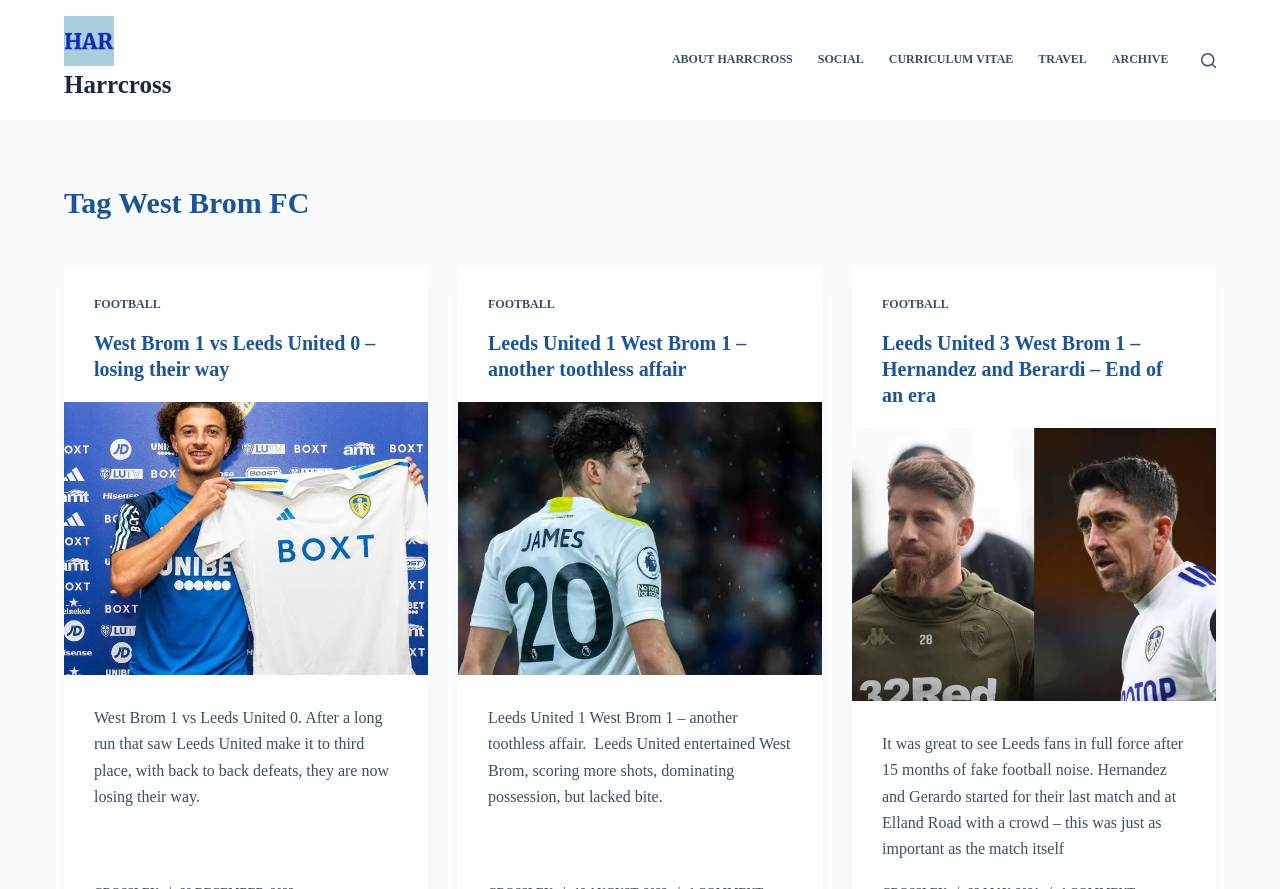Determine the bounding box for the UI element described here: "Football".

[0.073, 0.334, 0.126, 0.35]